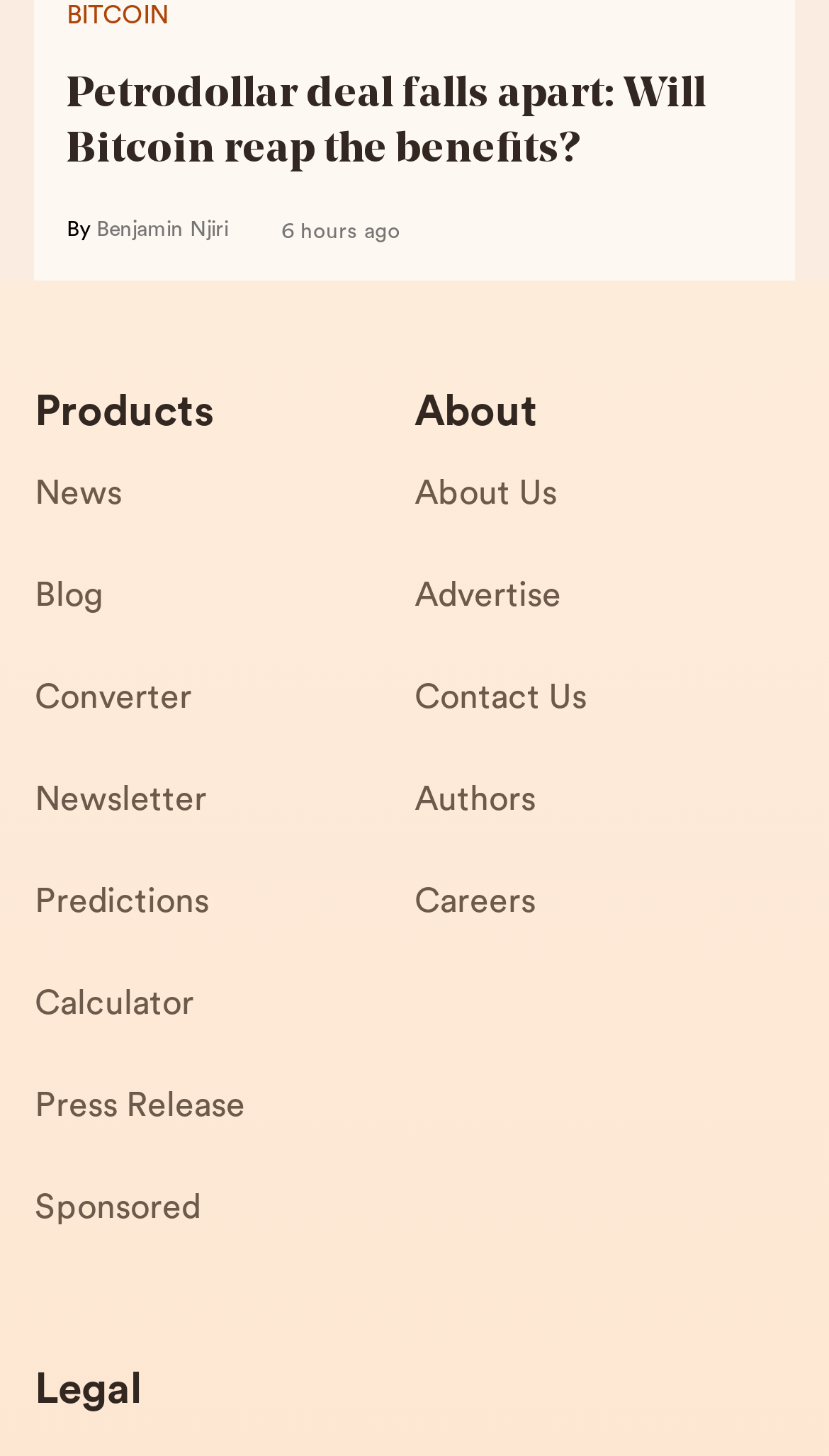Can you look at the image and give a comprehensive answer to the question:
What are the main categories on the website?

The main categories on the website can be determined by looking at the links 'News', 'Blog', 'Converter', etc. which are located on the left side of the webpage, indicating that these are the main categories on the website.